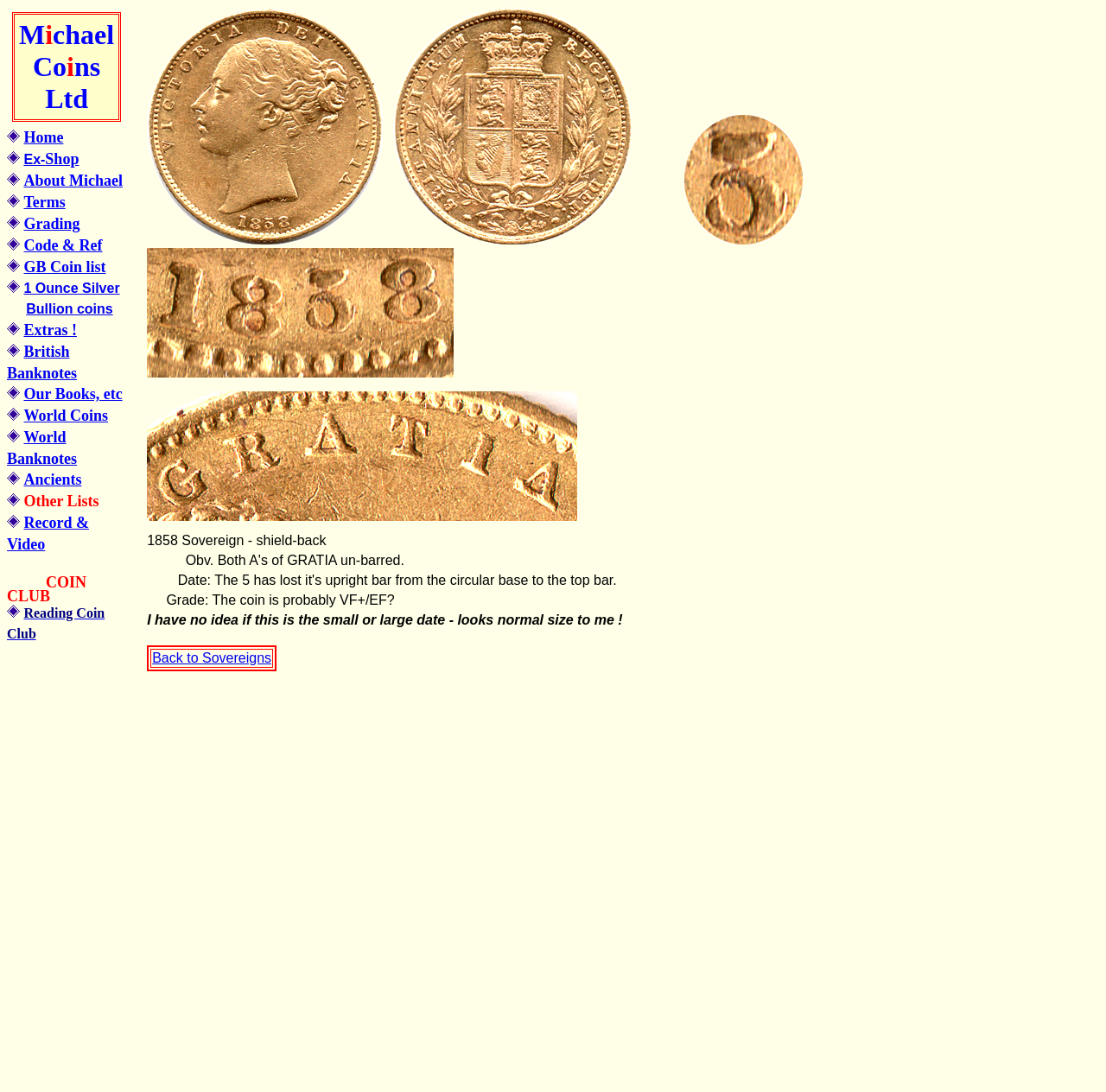Can you provide the bounding box coordinates for the element that should be clicked to implement the instruction: "Read about the '1858 Sovereign - shield-back' coin"?

[0.133, 0.488, 0.295, 0.502]